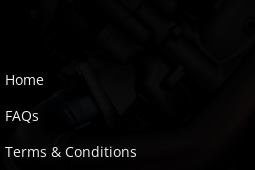Offer a detailed narrative of what is shown in the image.

The image showcases a prominent listing for "CCTV Camera, Inverter, Solar and Electrical Installation," featuring a service provider's information. This service is highlighted among popular options, aimed at customers seeking reliable installations in these areas. The visual emphasizes professionalism and reliability, aligned with the provider's offerings. Nearby, links to essential pages, such as "Home," "FAQs," and "Terms & Conditions," are also available, facilitating easy navigation for potential clients. The dark background hints at the technical sophistication of the services being promoted.